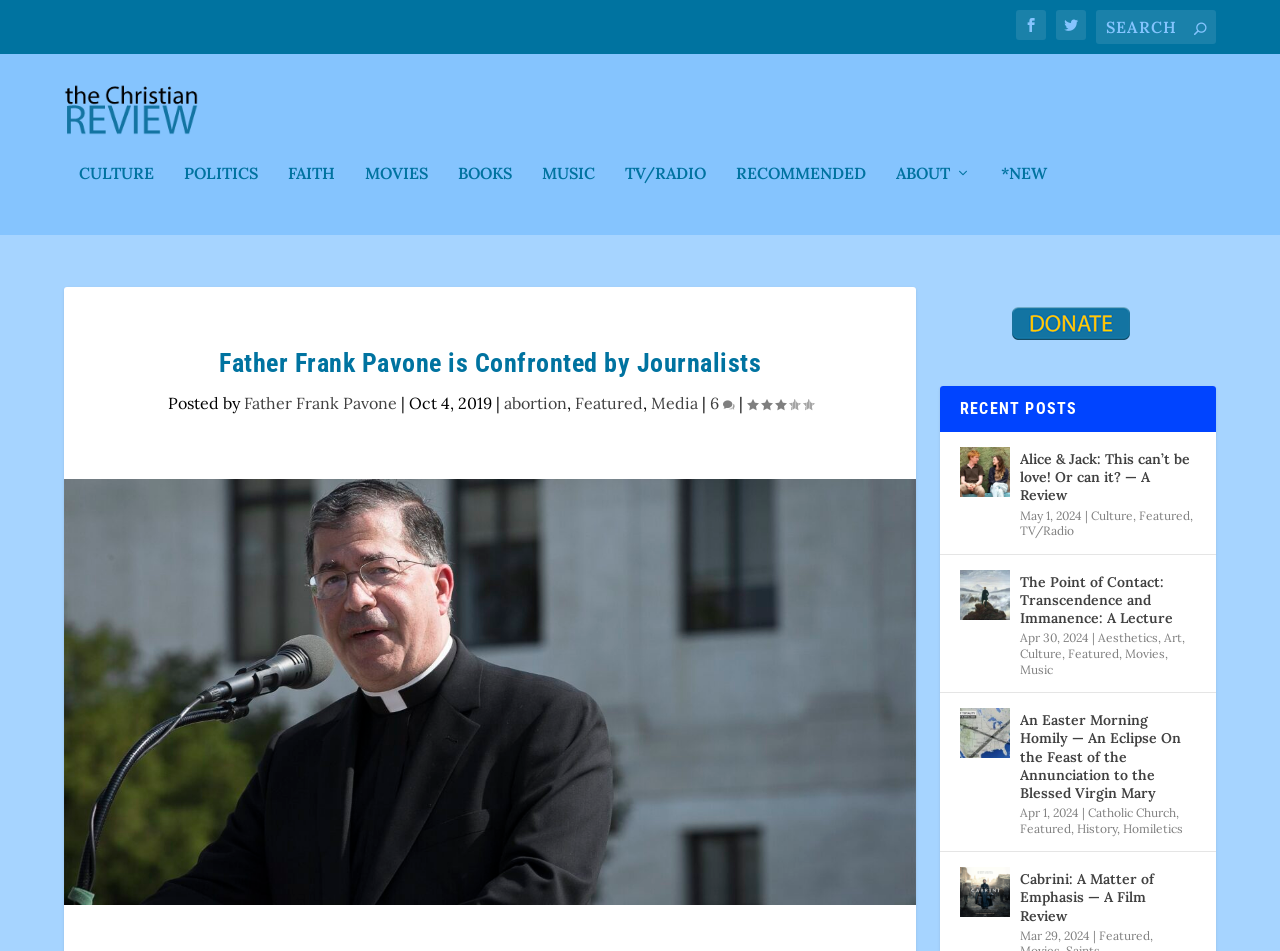Describe all the key features of the webpage in detail.

The webpage appears to be an article page from a Christian review website. At the top, there is a navigation menu with links to various categories such as "CULTURE", "POLITICS", "FAITH", and more. Below the navigation menu, there is a search bar with a search icon and a button to submit the search query.

The main content of the page is an article titled "Father Frank Pavone is Confronted by Journalists". The article has a heading, followed by the author's name, "Father Frank Pavone", and the date of publication, "Oct 4, 2019". There are also links to related topics such as "abortion", "Media", and "Featured" below the author's name.

To the right of the article, there is a sidebar with a list of recent posts, each with a title, date, and category. The recent posts include articles such as "Alice & Jack: This can’t be love! Or can it? — A Review", "The Point of Contact: Transcendence and Immanence: A Lecture", and more.

Below the article, there is a section with a heading "RECENT POSTS" that lists more recent articles, each with a title, date, and category. The articles are arranged in a grid-like structure, with images accompanying each article.

At the bottom of the page, there is an advertisement with an image and a link to the advertisement.